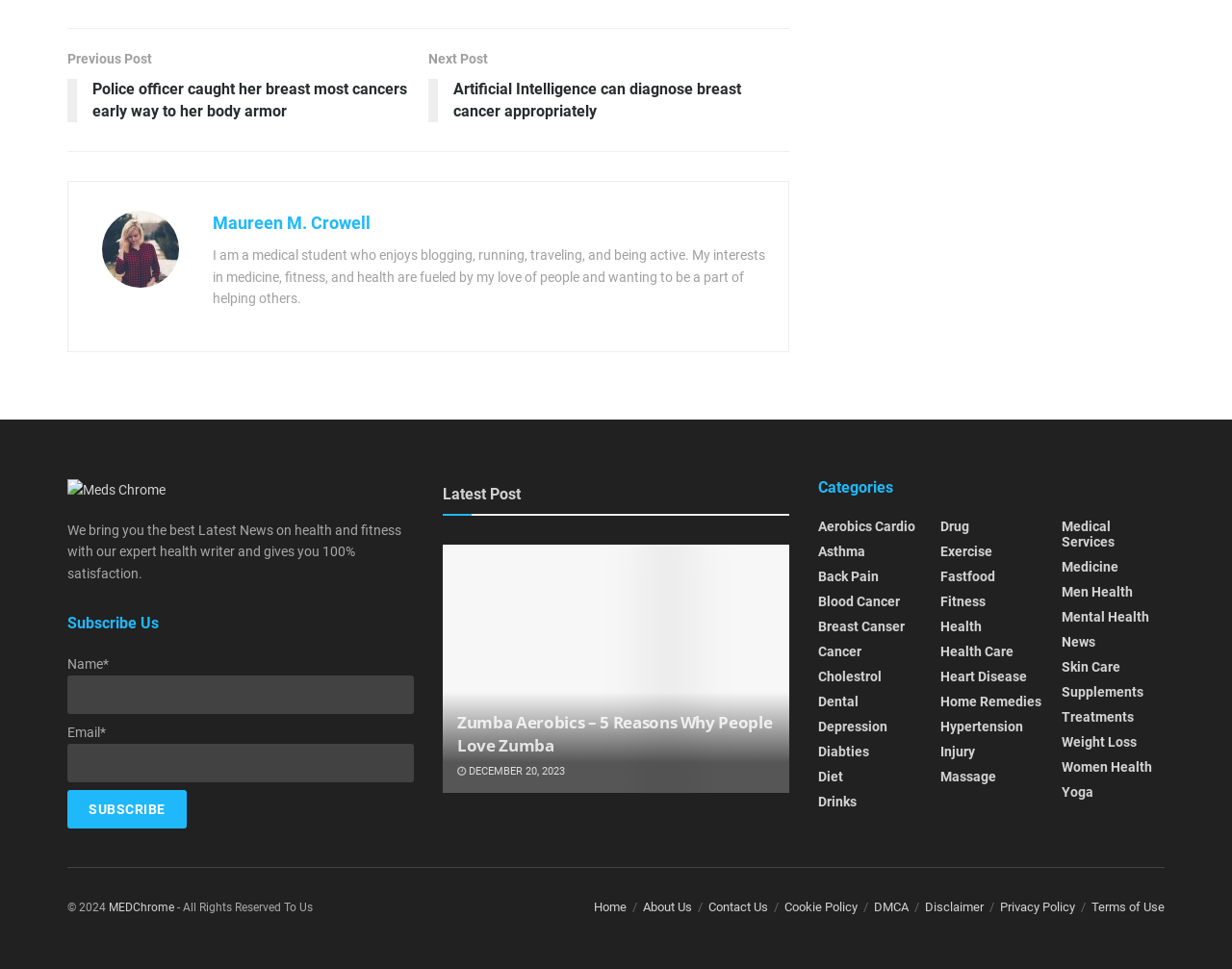Determine the bounding box coordinates of the clickable element to achieve the following action: 'Click on the 'Post Ads' button'. Provide the coordinates as four float values between 0 and 1, formatted as [left, top, right, bottom].

None